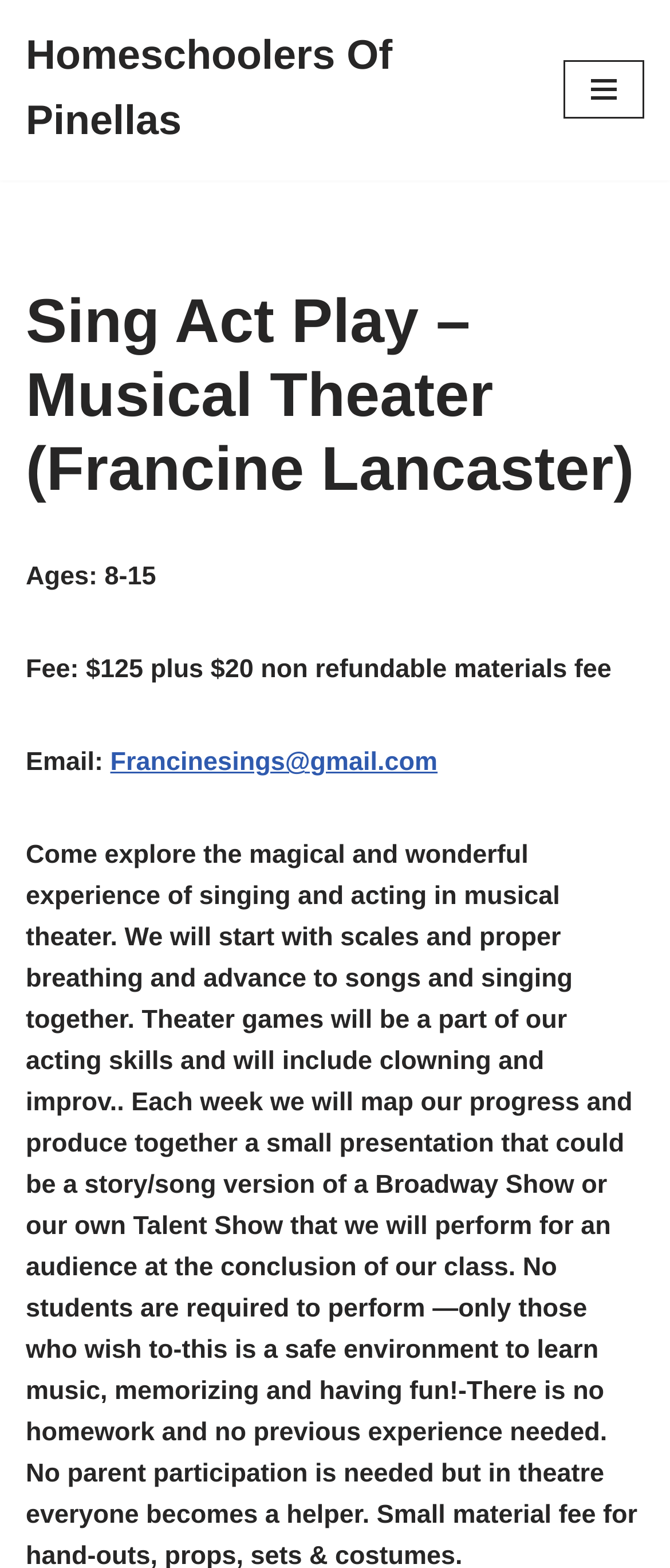What is the age range for the musical theater? Analyze the screenshot and reply with just one word or a short phrase.

8-15